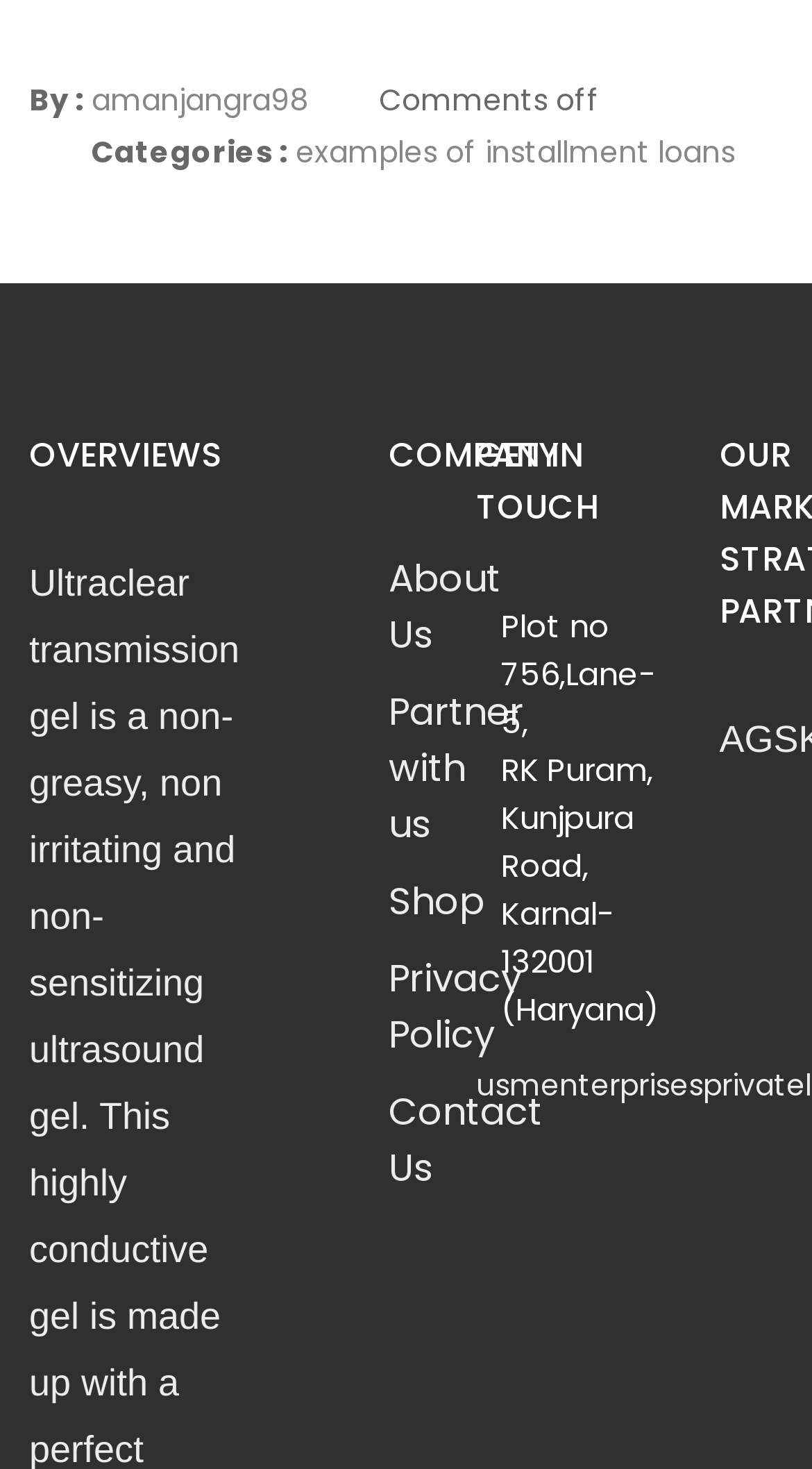Identify the bounding box coordinates of the HTML element based on this description: "About Us".

[0.478, 0.376, 0.617, 0.449]